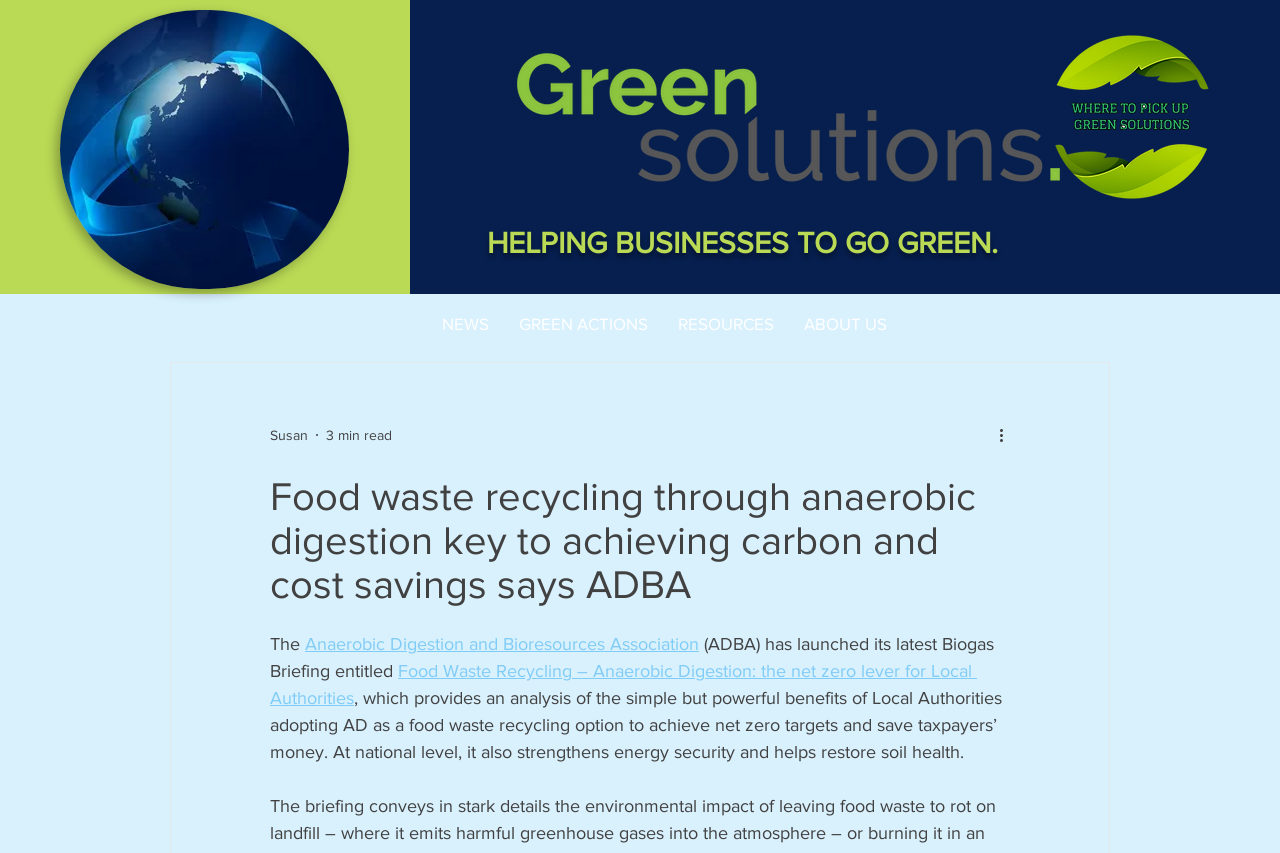Identify the bounding box coordinates of the clickable section necessary to follow the following instruction: "Play the video". The coordinates should be presented as four float numbers from 0 to 1, i.e., [left, top, right, bottom].

[0.047, 0.012, 0.273, 0.339]